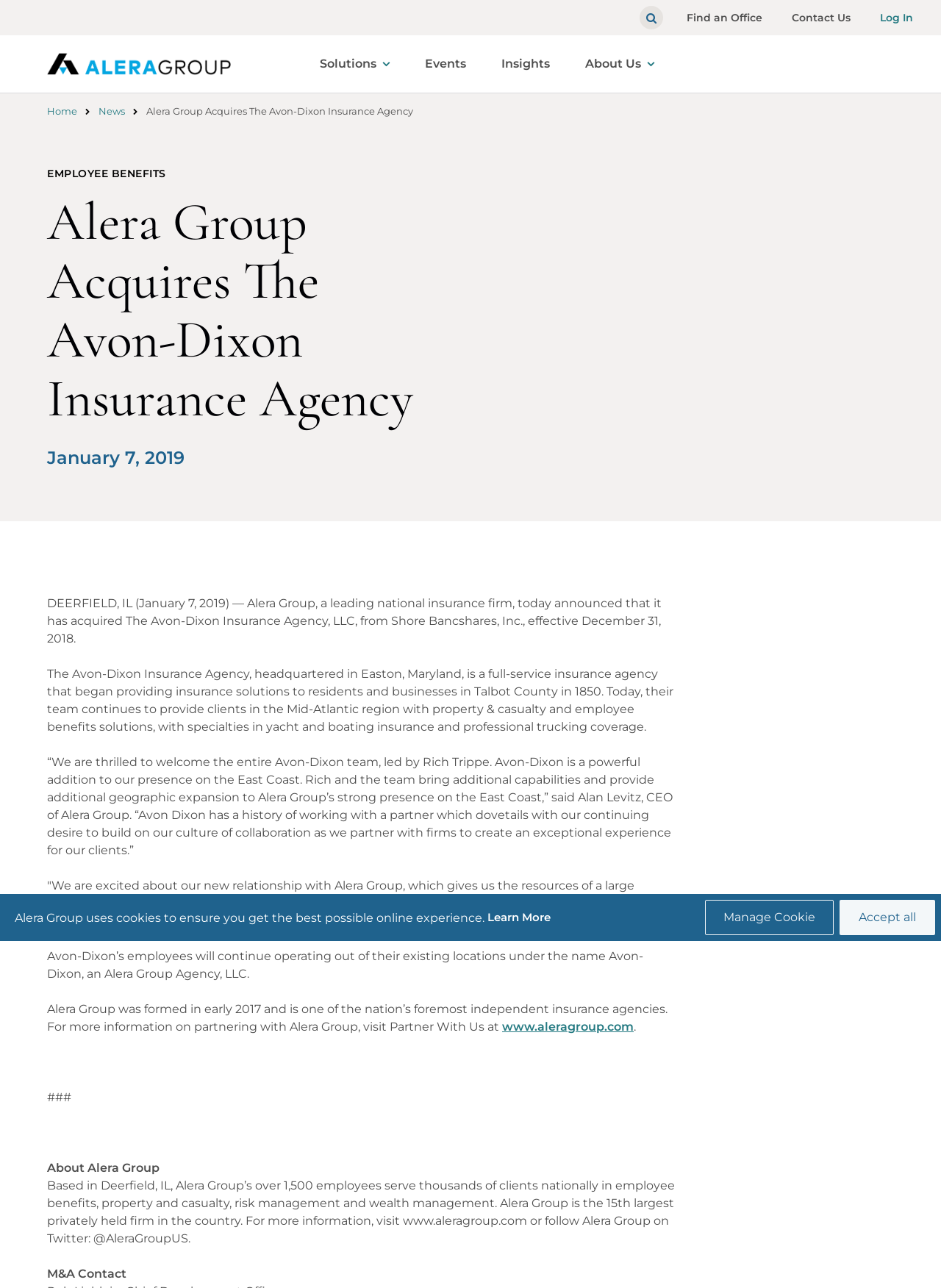Locate the bounding box coordinates of the element's region that should be clicked to carry out the following instruction: "Click on 'Log In'". The coordinates need to be four float numbers between 0 and 1, i.e., [left, top, right, bottom].

[0.929, 0.0, 0.977, 0.027]